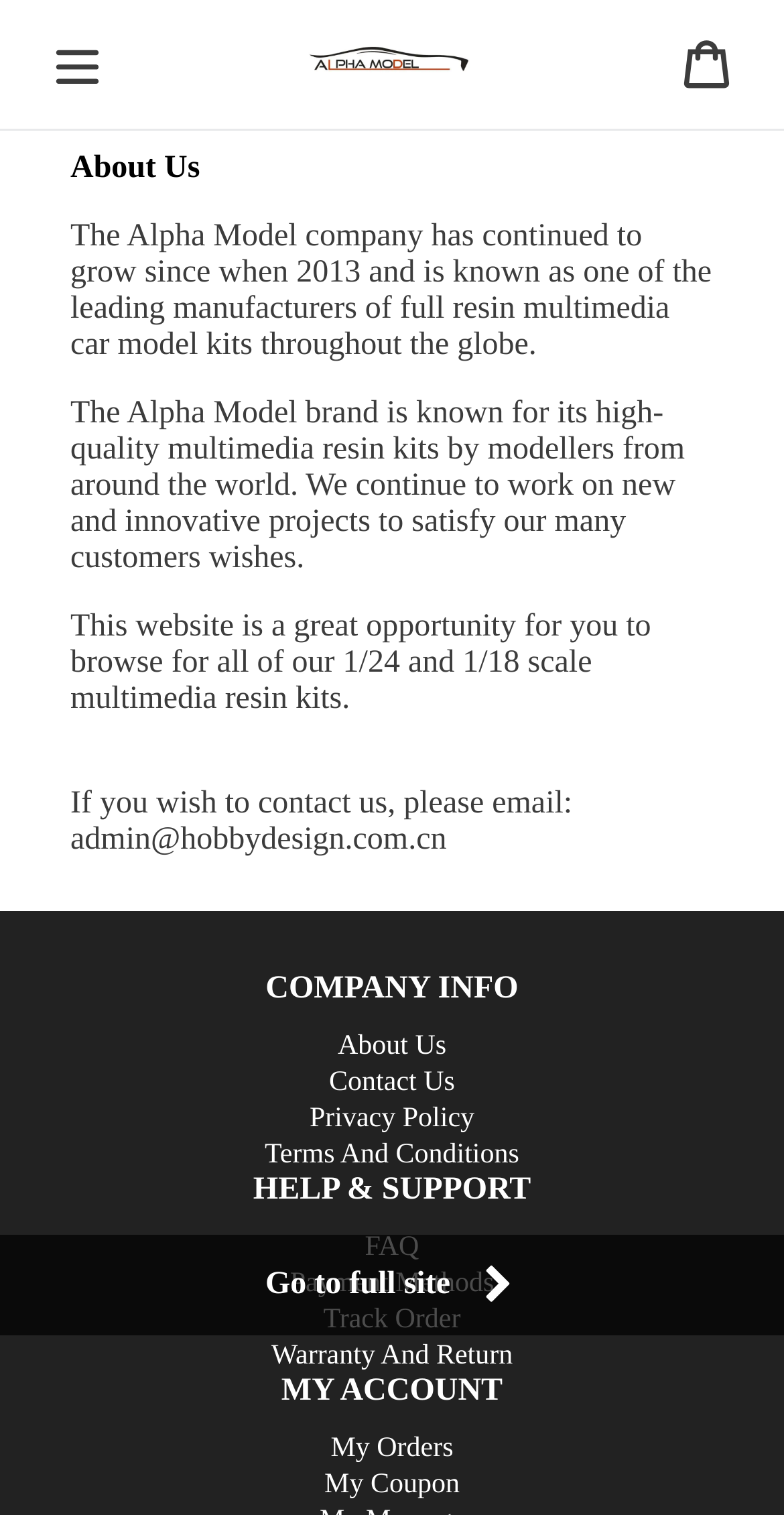Find the bounding box coordinates for the HTML element described as: "Help & Support". The coordinates should consist of four float values between 0 and 1, i.e., [left, top, right, bottom].

[0.323, 0.774, 0.677, 0.796]